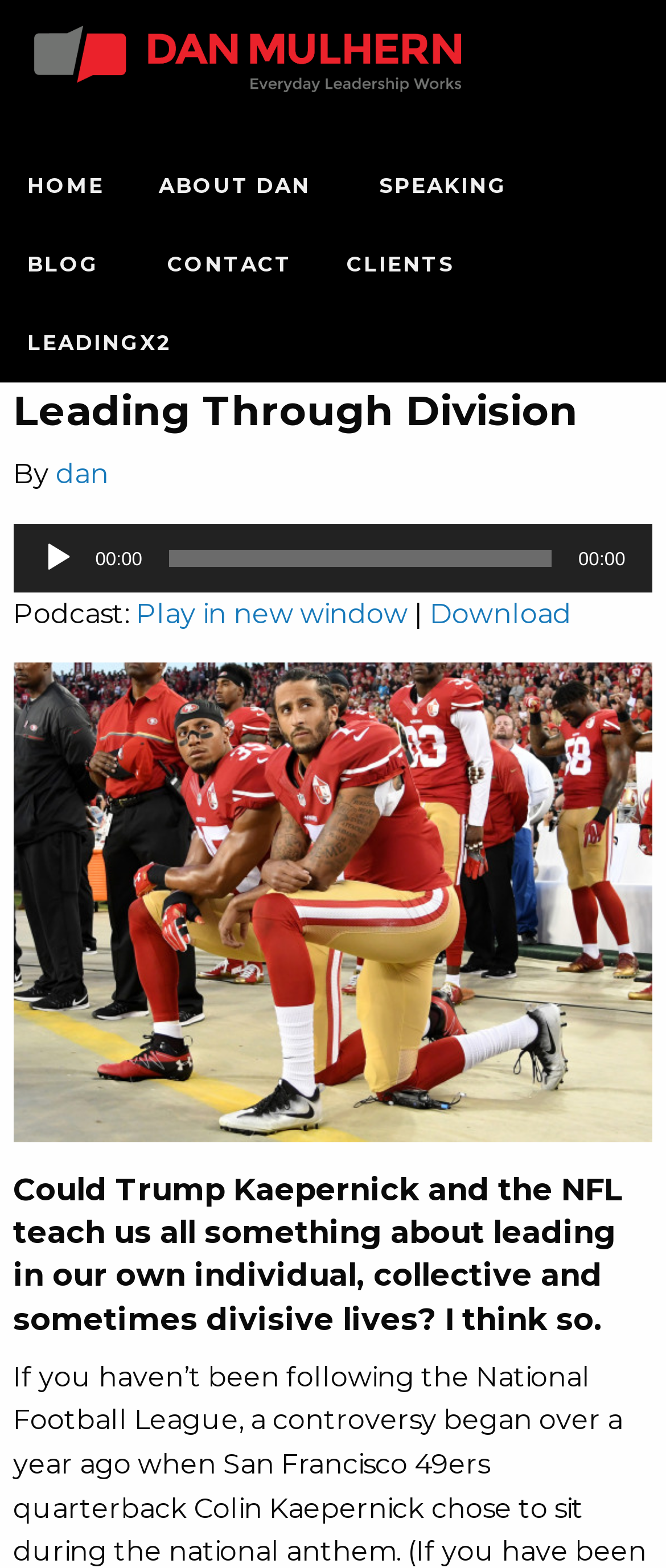Answer with a single word or phrase: 
What is the name of the podcast?

Leading Through Division